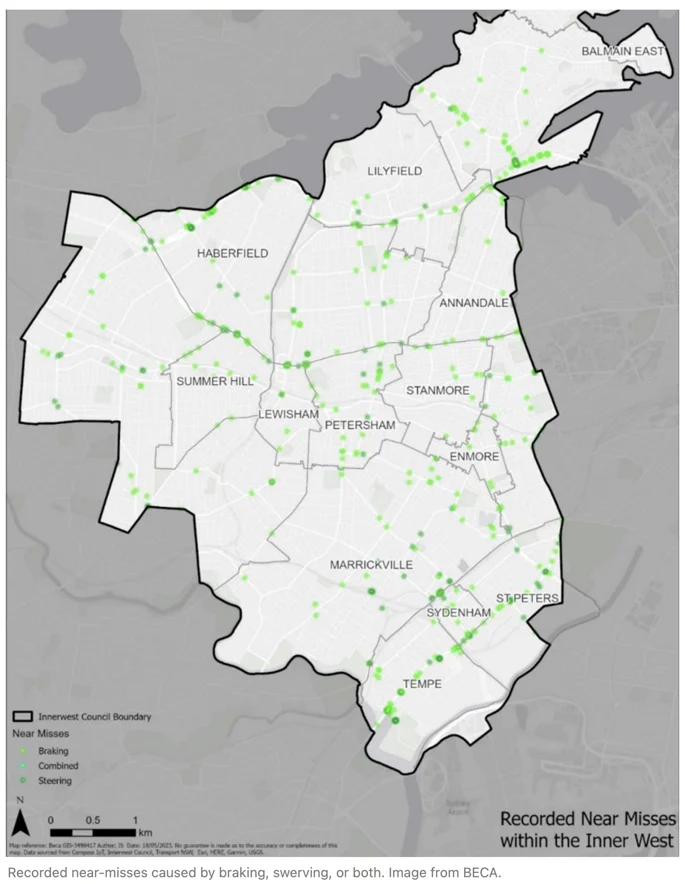Describe every aspect of the image in detail.

The image presents a detailed map outlining recorded near-miss incidents across the Inner West region. The map uses a muted grey scale to depict the various neighborhoods, while bright green dots signify locations of near-miss events attributed to braking, swerving, or steering actions by drivers. Surrounding the area is a clearly marked boundary of the Inner West Council, providing context for the concentration of incidents. This visualization helps highlight safety concerns and traffic patterns, indicating potential areas that may need further attention to enhance road safety. In light of recent speed data showing that nearly 60% of traffic travels at or below 40 km/h, this evidence supports discussions among local councils regarding effective strategies for speed regulation to improve road safety and reduce crash costs, as informed by corroborating near-miss and crash statistics.